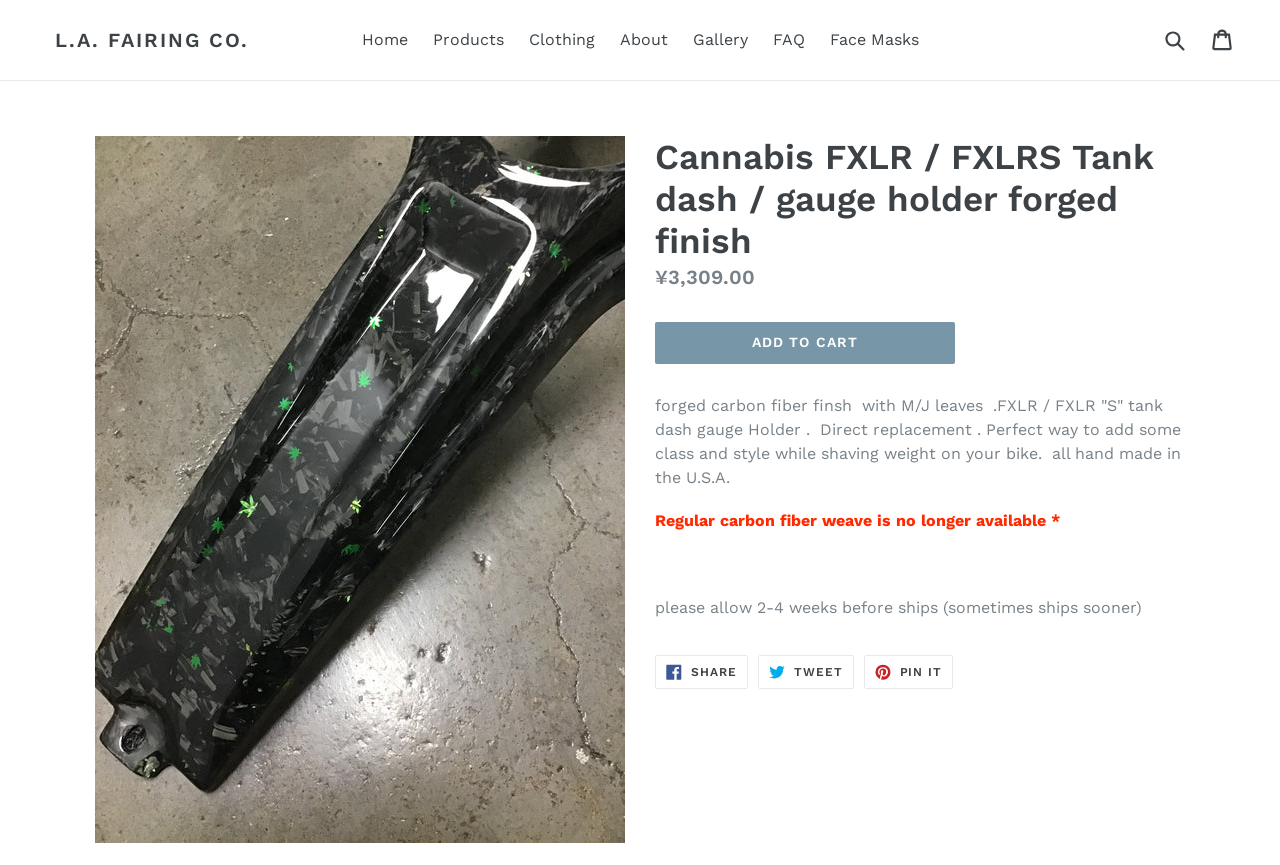Pinpoint the bounding box coordinates of the element to be clicked to execute the instruction: "Click on the 'Home' link".

[0.275, 0.029, 0.326, 0.064]